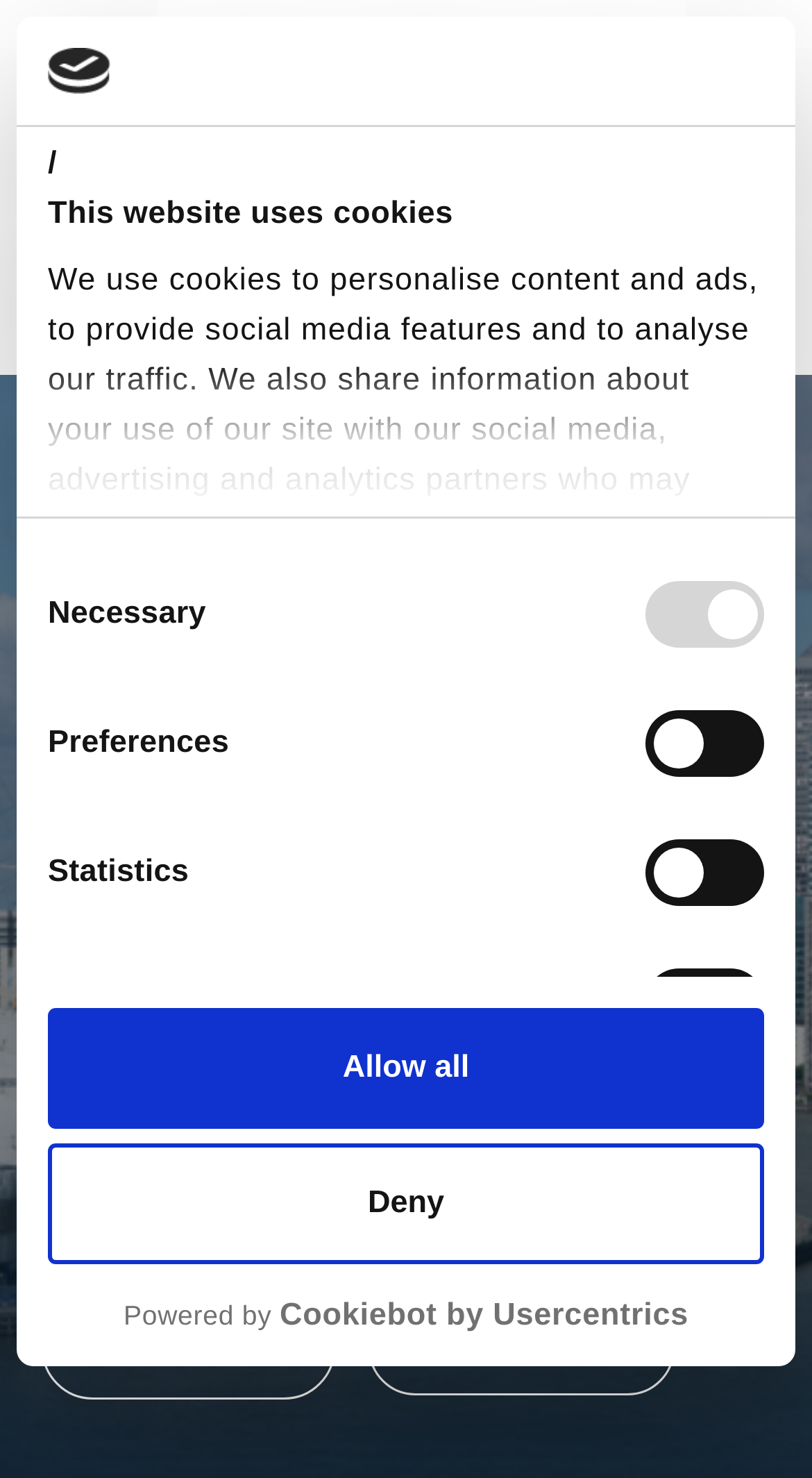Find the bounding box coordinates of the area to click in order to follow the instruction: "View 'Les chambres d’hôtes'".

None